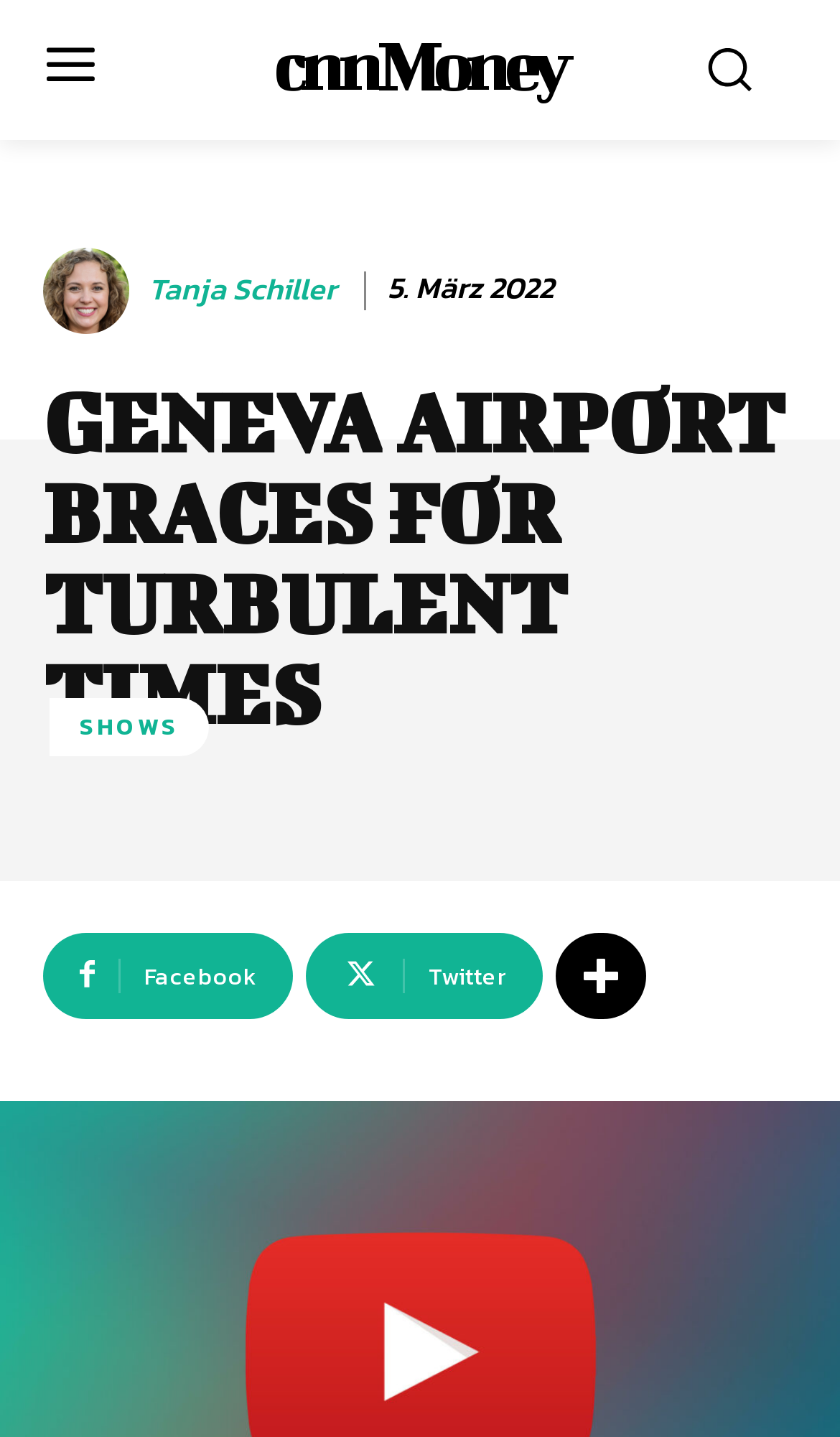Can you specify the bounding box coordinates of the area that needs to be clicked to fulfill the following instruction: "Read more about Geneva Airport"?

[0.051, 0.279, 0.303, 0.328]